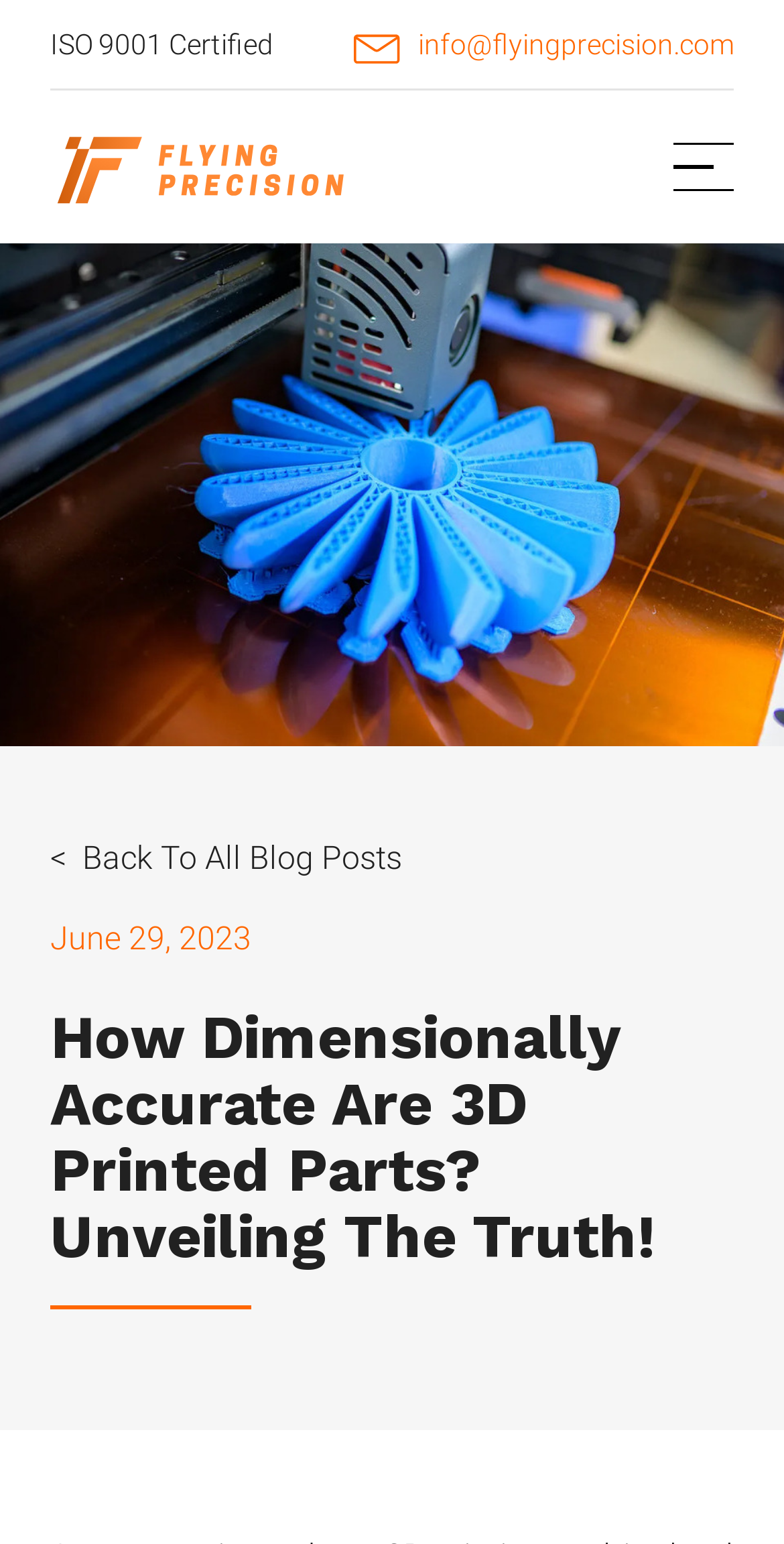Refer to the image and answer the question with as much detail as possible: What is the topic of the blog post?

The topic of the blog post is the accuracy of 3D printed parts, which is evident from the heading 'How Dimensionally Accurate Are 3D Printed Parts? Unveiling The Truth!' with bounding box coordinates [0.064, 0.65, 0.936, 0.848].